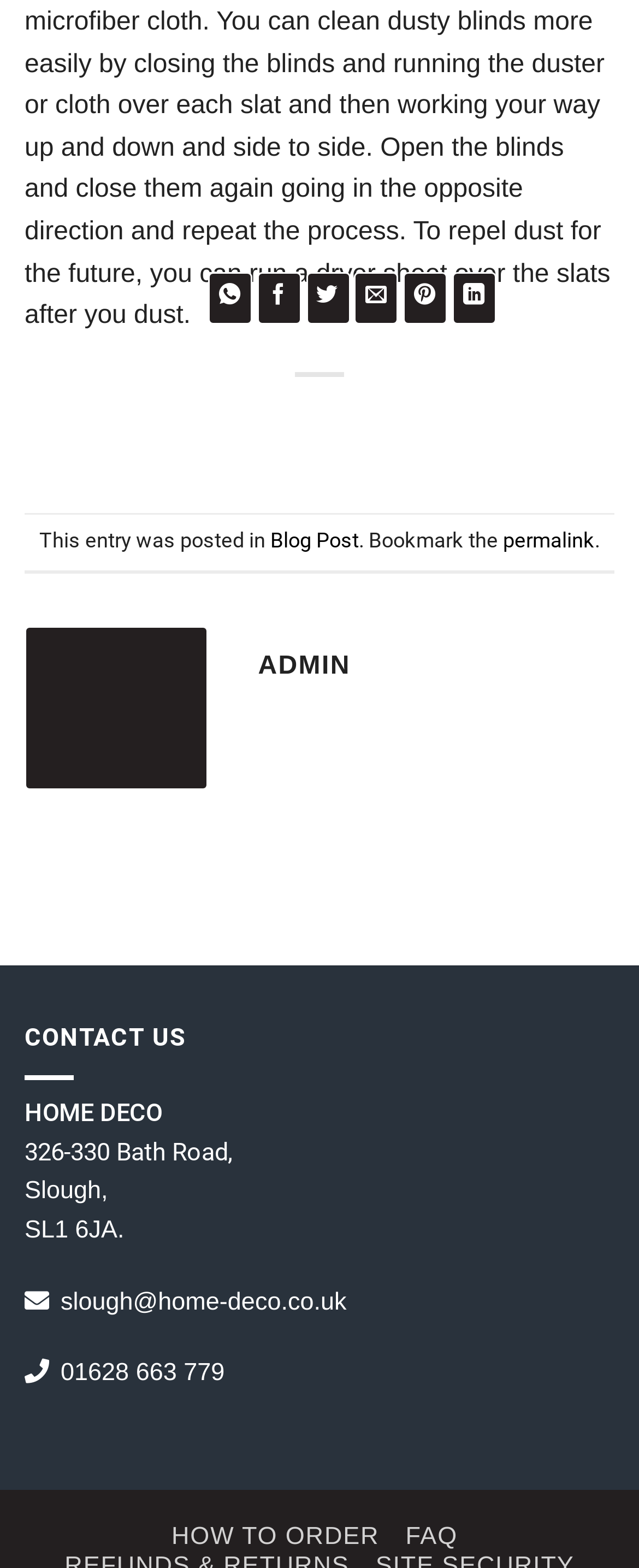Can you provide the bounding box coordinates for the element that should be clicked to implement the instruction: "Share on WhatsApp"?

[0.326, 0.173, 0.395, 0.207]